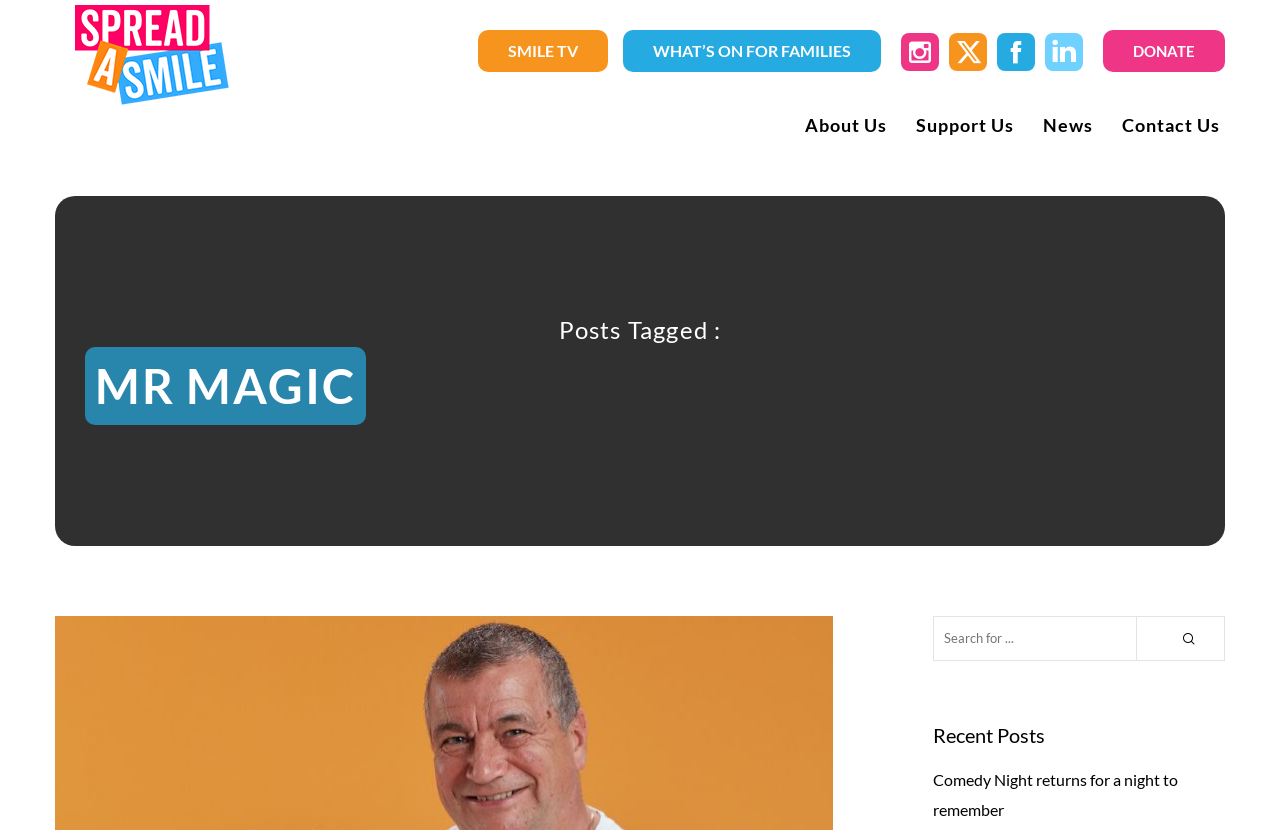From the details in the image, provide a thorough response to the question: How many social media links are available?

There are four social media links available, represented by the icons '', '', '', and '', located at the top of the webpage.